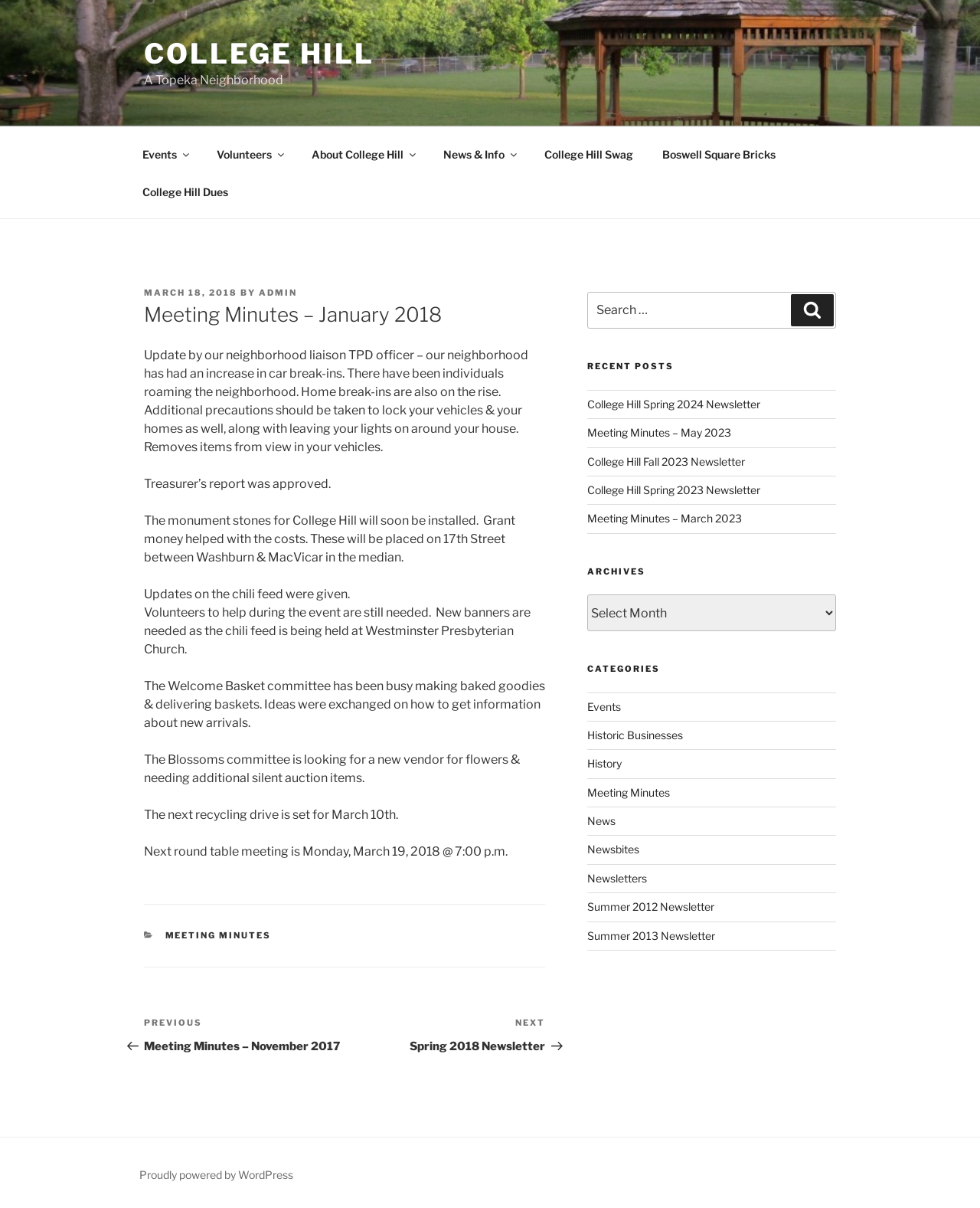Ascertain the bounding box coordinates for the UI element detailed here: "Boswell Square Bricks". The coordinates should be provided as [left, top, right, bottom] with each value being a float between 0 and 1.

[0.662, 0.112, 0.805, 0.143]